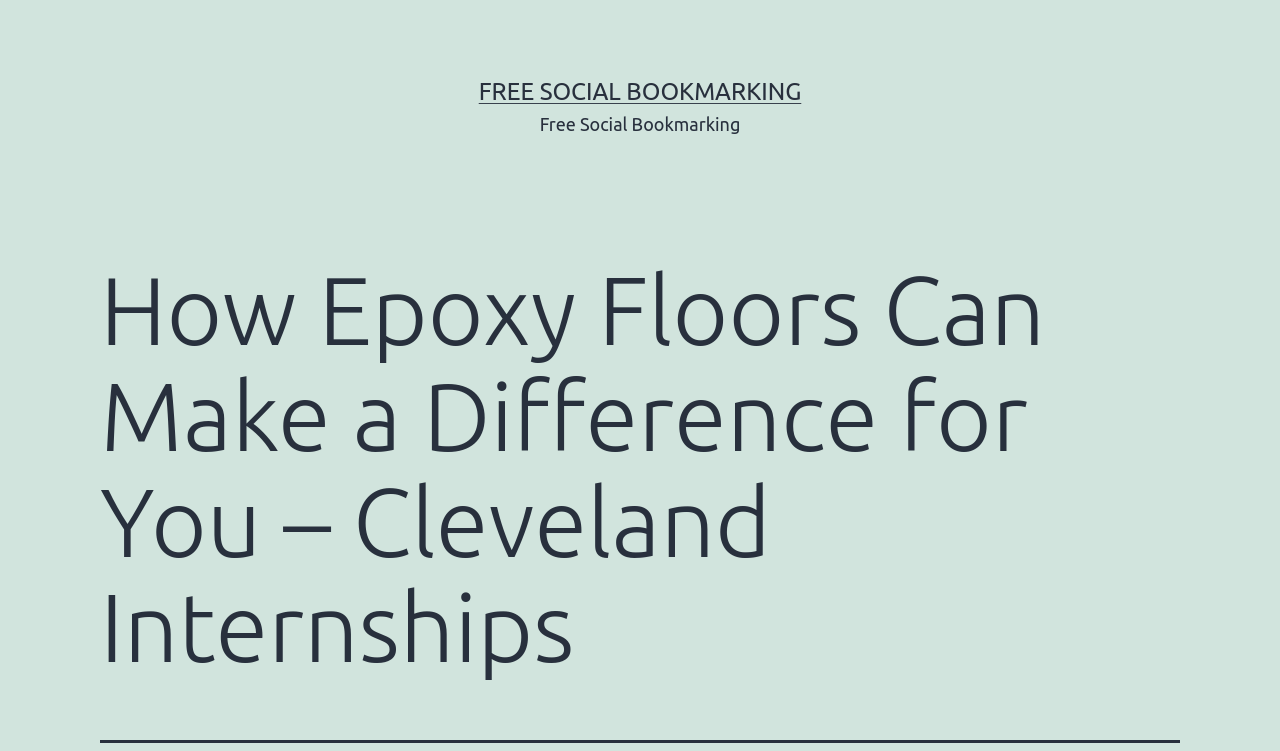For the given element description Free Social Bookmarking, determine the bounding box coordinates of the UI element. The coordinates should follow the format (top-left x, top-left y, bottom-right x, bottom-right y) and be within the range of 0 to 1.

[0.374, 0.104, 0.626, 0.14]